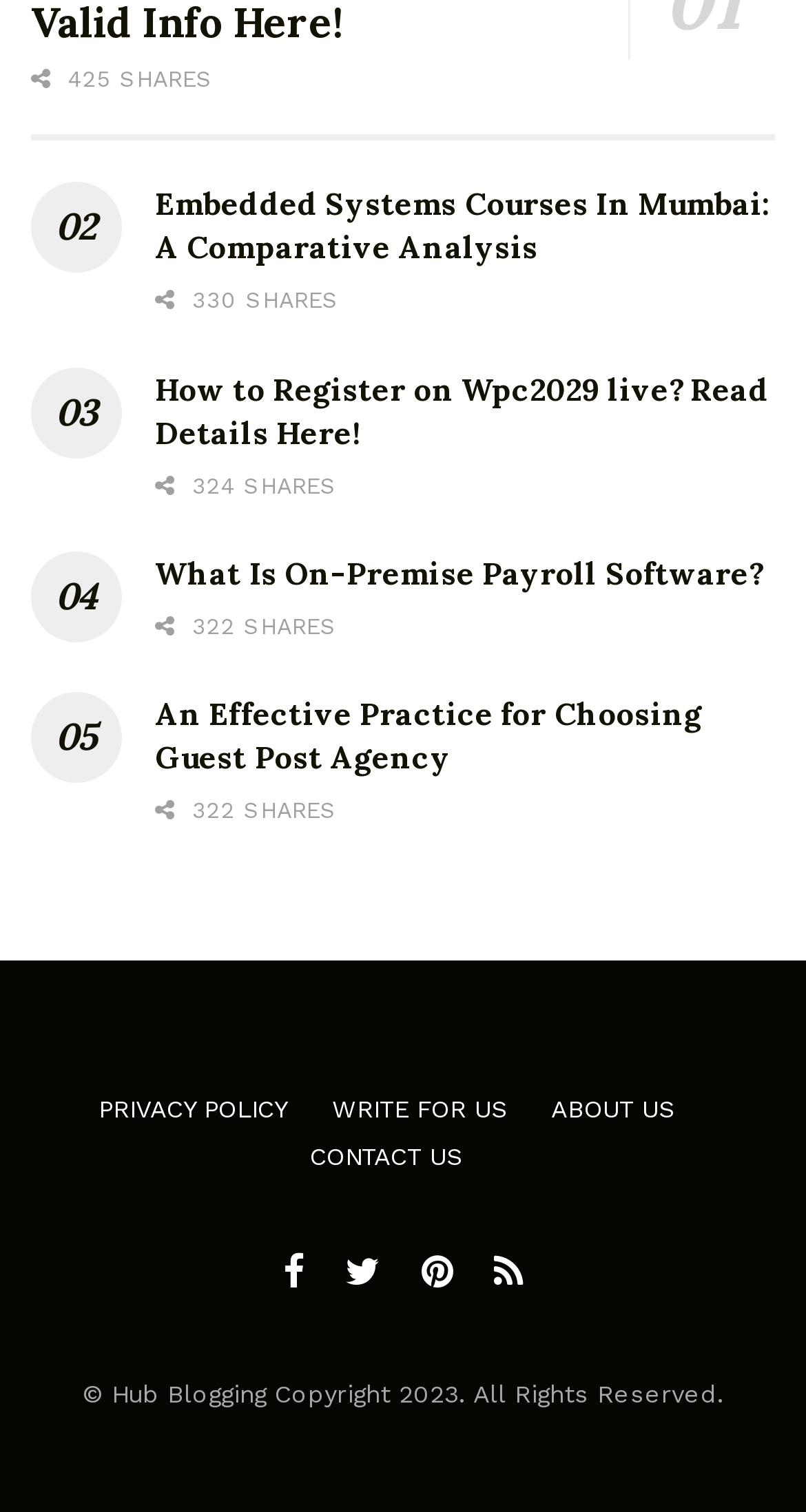Can you show the bounding box coordinates of the region to click on to complete the task described in the instruction: "Read the article about Embedded Systems Courses In Mumbai"?

[0.192, 0.122, 0.955, 0.176]